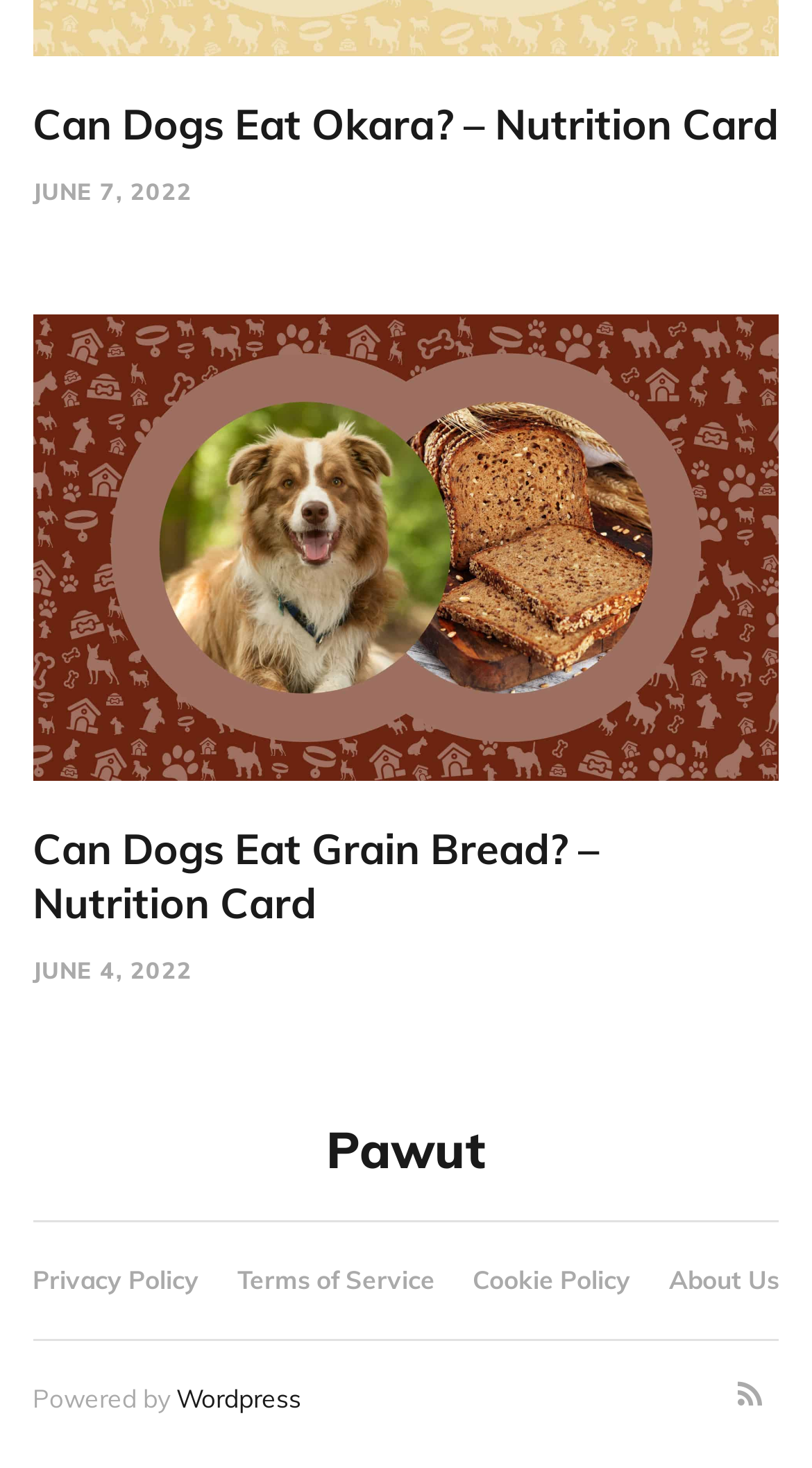Please pinpoint the bounding box coordinates for the region I should click to adhere to this instruction: "click the link to learn about Can Dogs Eat Okara?".

[0.04, 0.066, 0.958, 0.102]